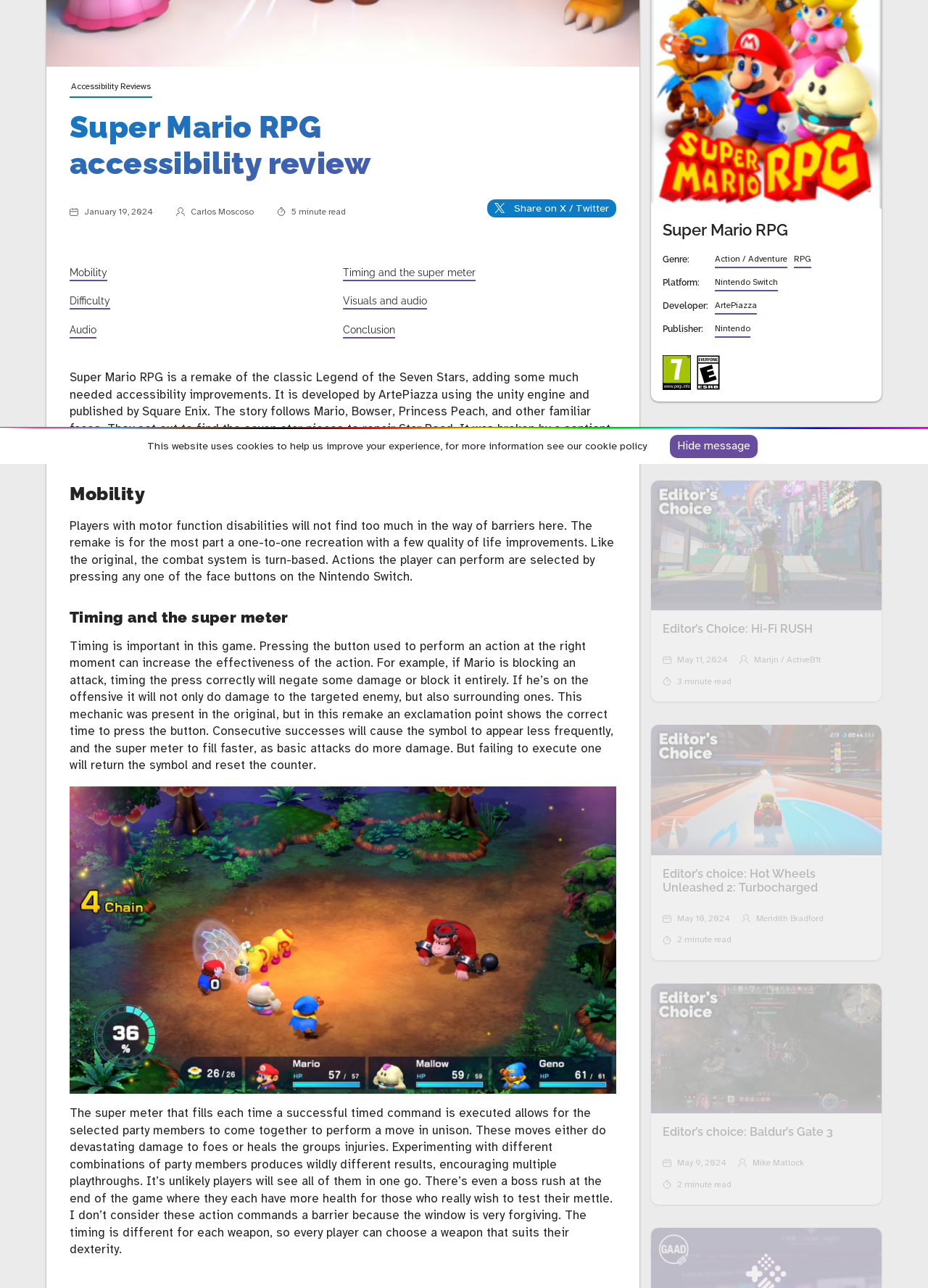Given the element description: "Conclusion", predict the bounding box coordinates of the UI element it refers to, using four float numbers between 0 and 1, i.e., [left, top, right, bottom].

[0.369, 0.249, 0.426, 0.263]